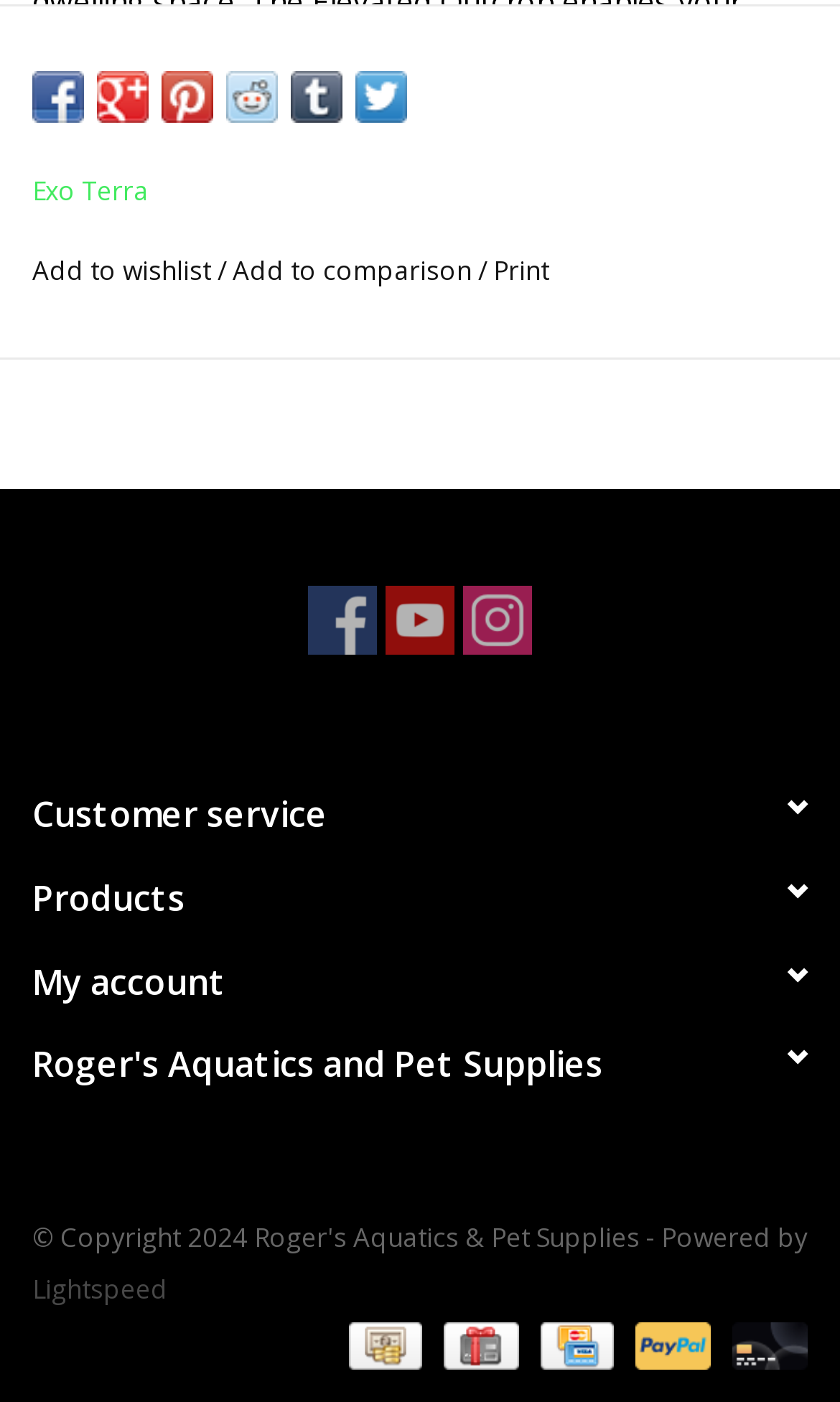Locate the bounding box coordinates of the area to click to fulfill this instruction: "Pay with Credit Card". The bounding box should be presented as four float numbers between 0 and 1, in the order [left, top, right, bottom].

[0.624, 0.945, 0.738, 0.971]